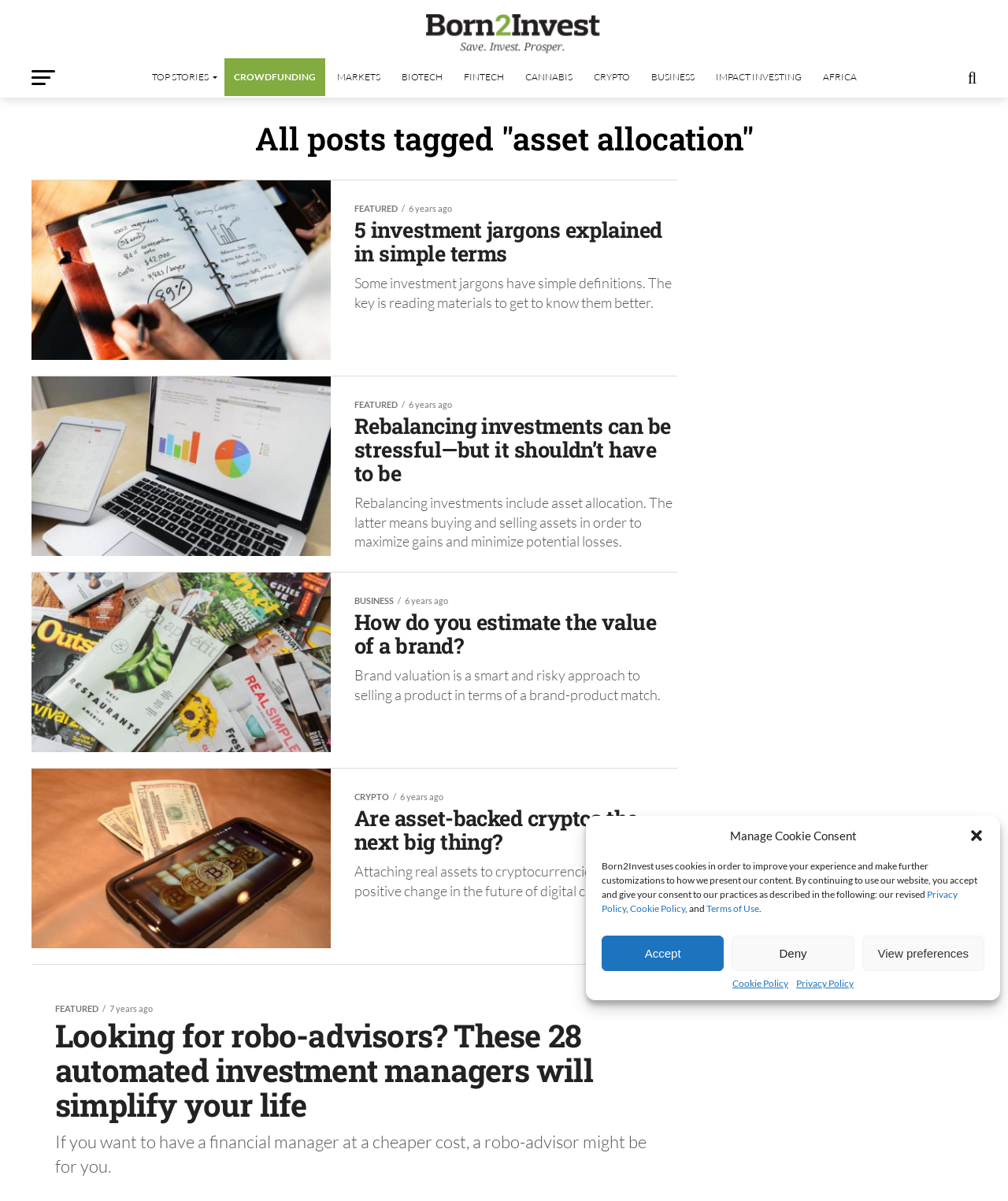Extract the main headline from the webpage and generate its text.

All posts tagged "asset allocation"